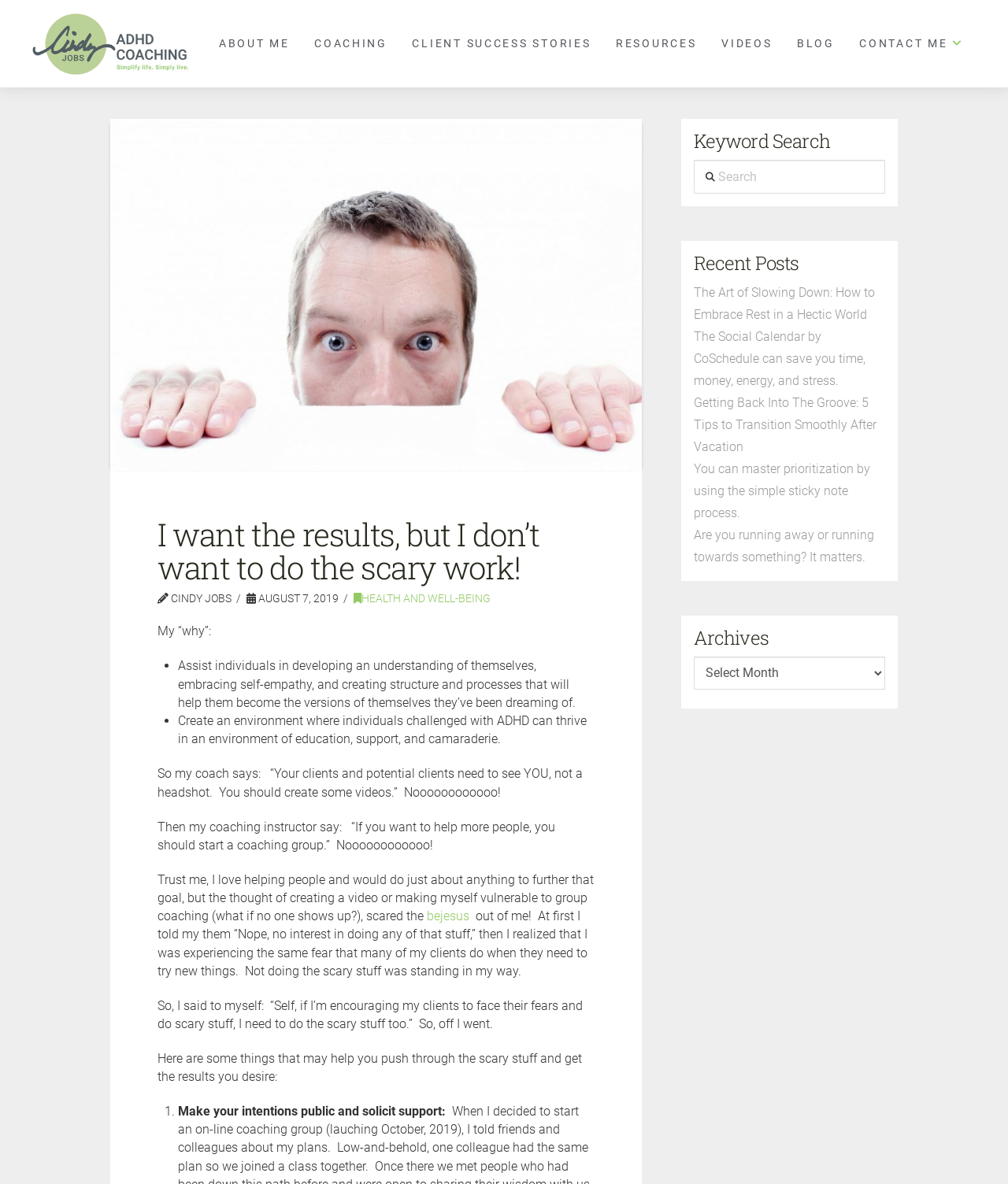Extract the top-level heading from the webpage and provide its text.

I want the results, but I don’t want to do the scary work!